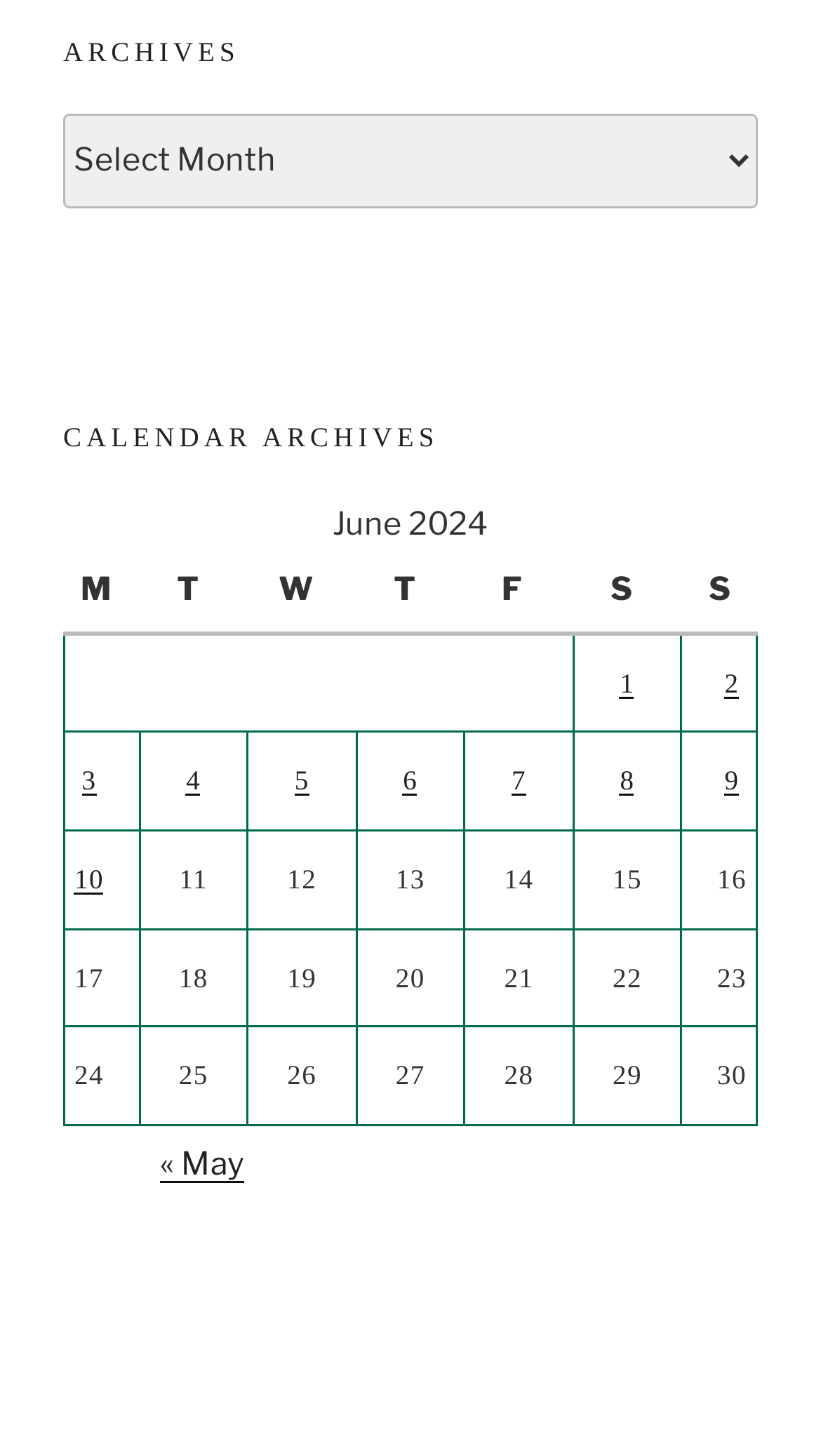Find the bounding box coordinates of the element's region that should be clicked in order to follow the given instruction: "Go to the previous month". The coordinates should consist of four float numbers between 0 and 1, i.e., [left, top, right, bottom].

[0.195, 0.786, 0.297, 0.812]